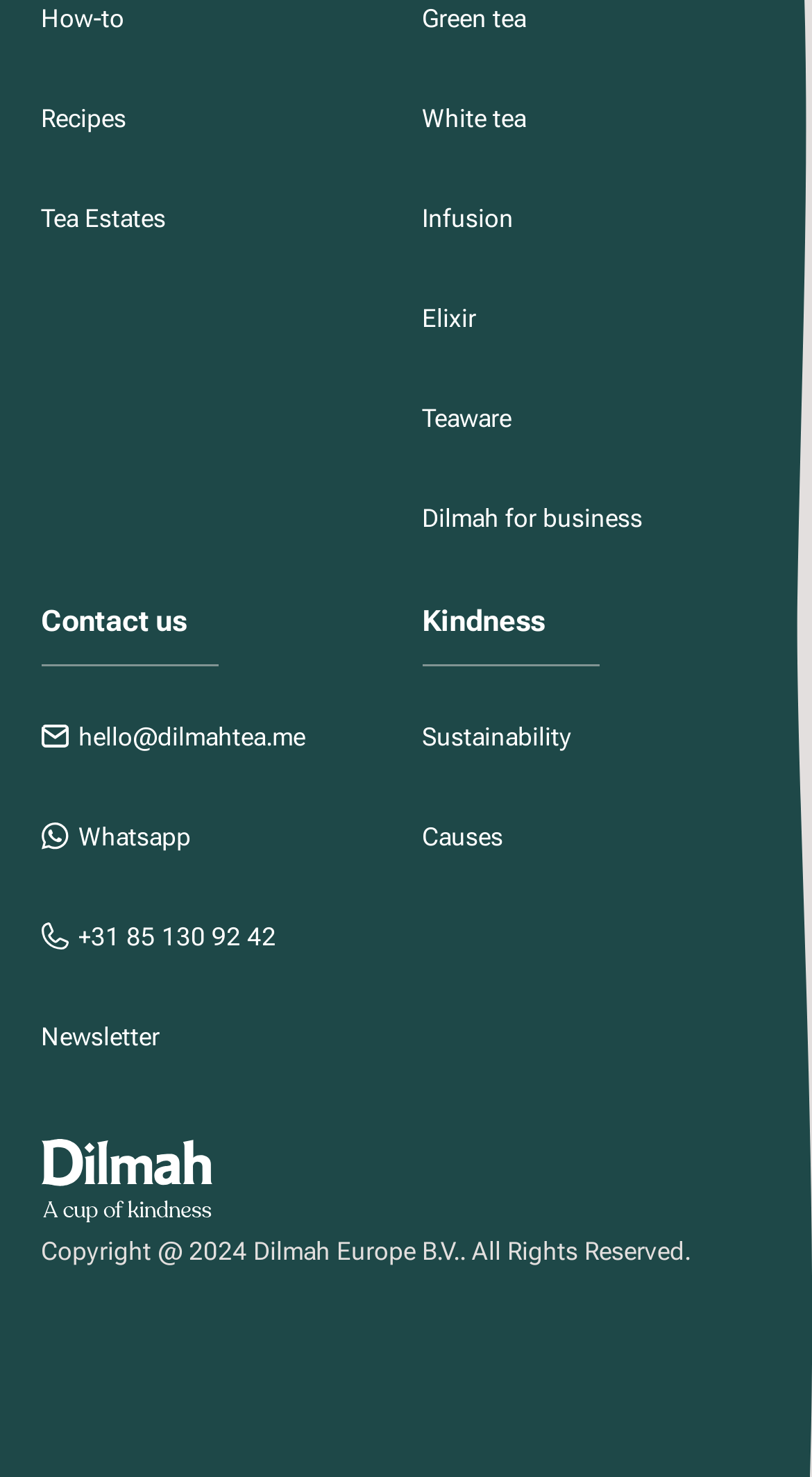What is the copyright information at the bottom of the webpage?
Provide a fully detailed and comprehensive answer to the question.

I looked at the bottom of the webpage and found the copyright information, which is 'Copyright @ 2024 Dilmah Europe B.V.. All Rights Reserved'.